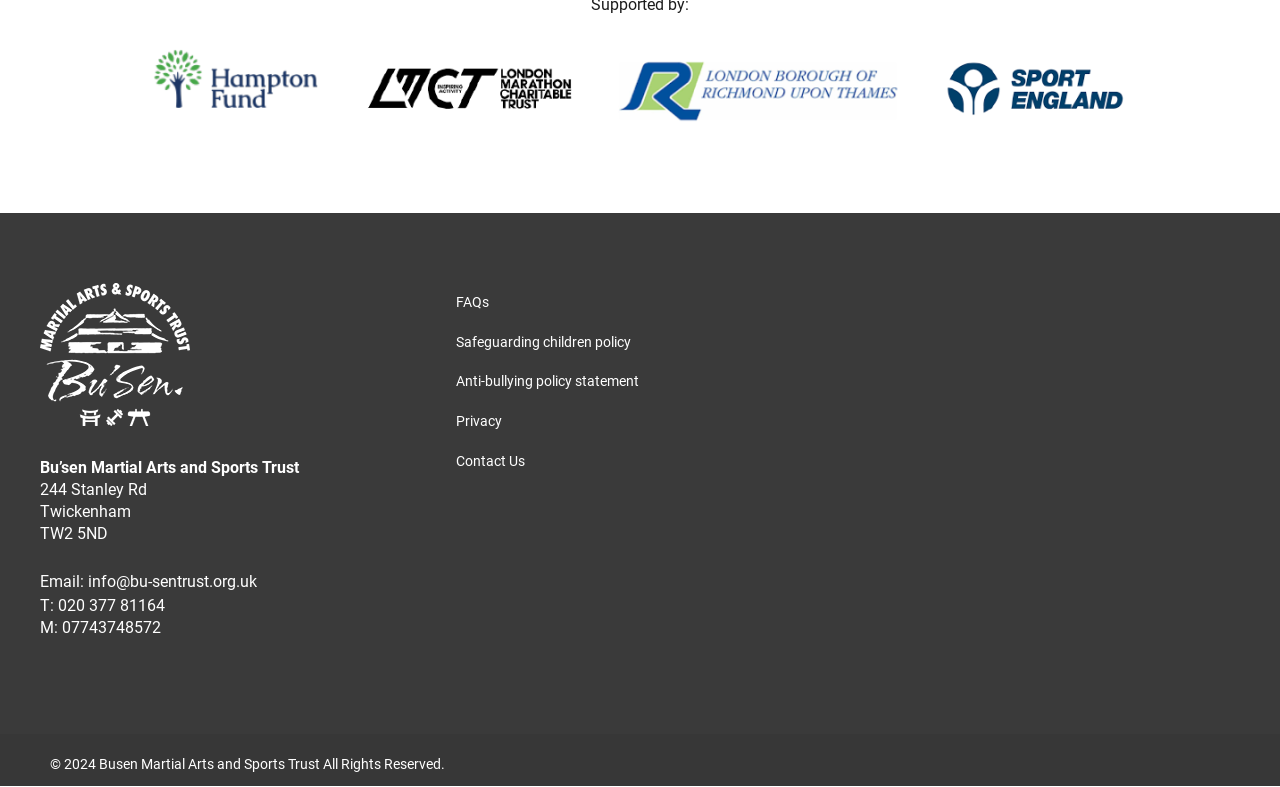Given the element description: "Anti-bullying policy statement", predict the bounding box coordinates of this UI element. The coordinates must be four float numbers between 0 and 1, given as [left, top, right, bottom].

[0.356, 0.475, 0.499, 0.496]